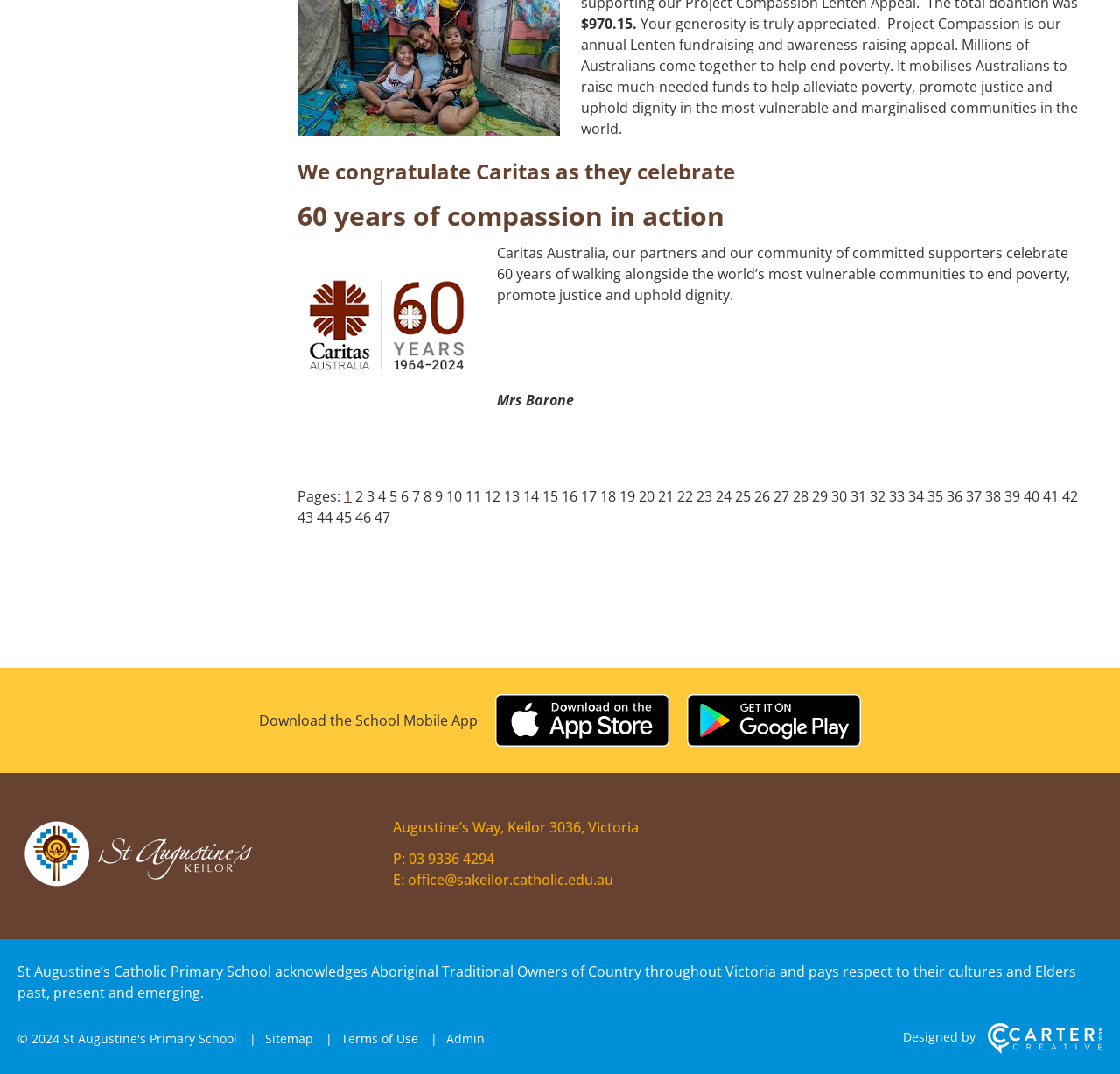By analyzing the image, answer the following question with a detailed response: What is the name of the school?

The name of the school is mentioned at the bottom of the webpage as 'St Augustine’s Catholic Primary School'. This is likely the name of the school that the webpage is associated with.